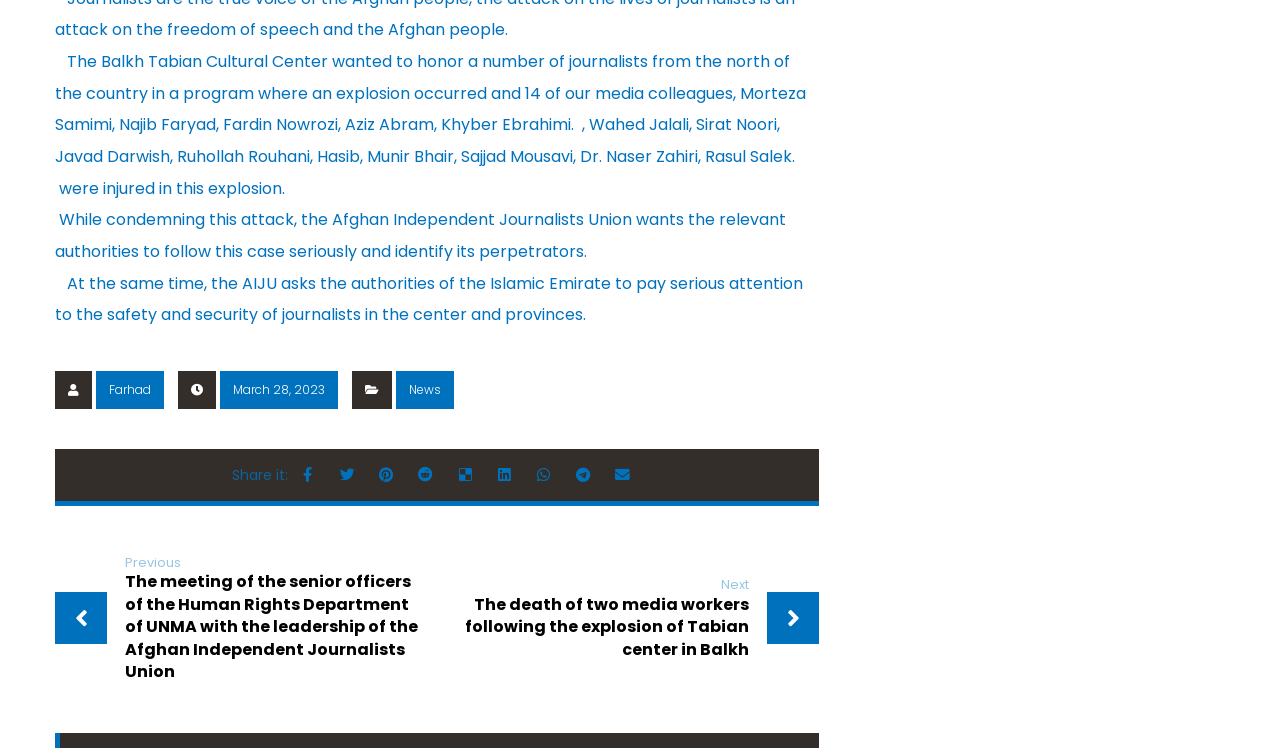What is the title of the previous news?
Answer with a single word or phrase, using the screenshot for reference.

The meeting of the senior officers of the Human Rights Department of UNMA with the leadership of the Afghan Independent Journalists Union